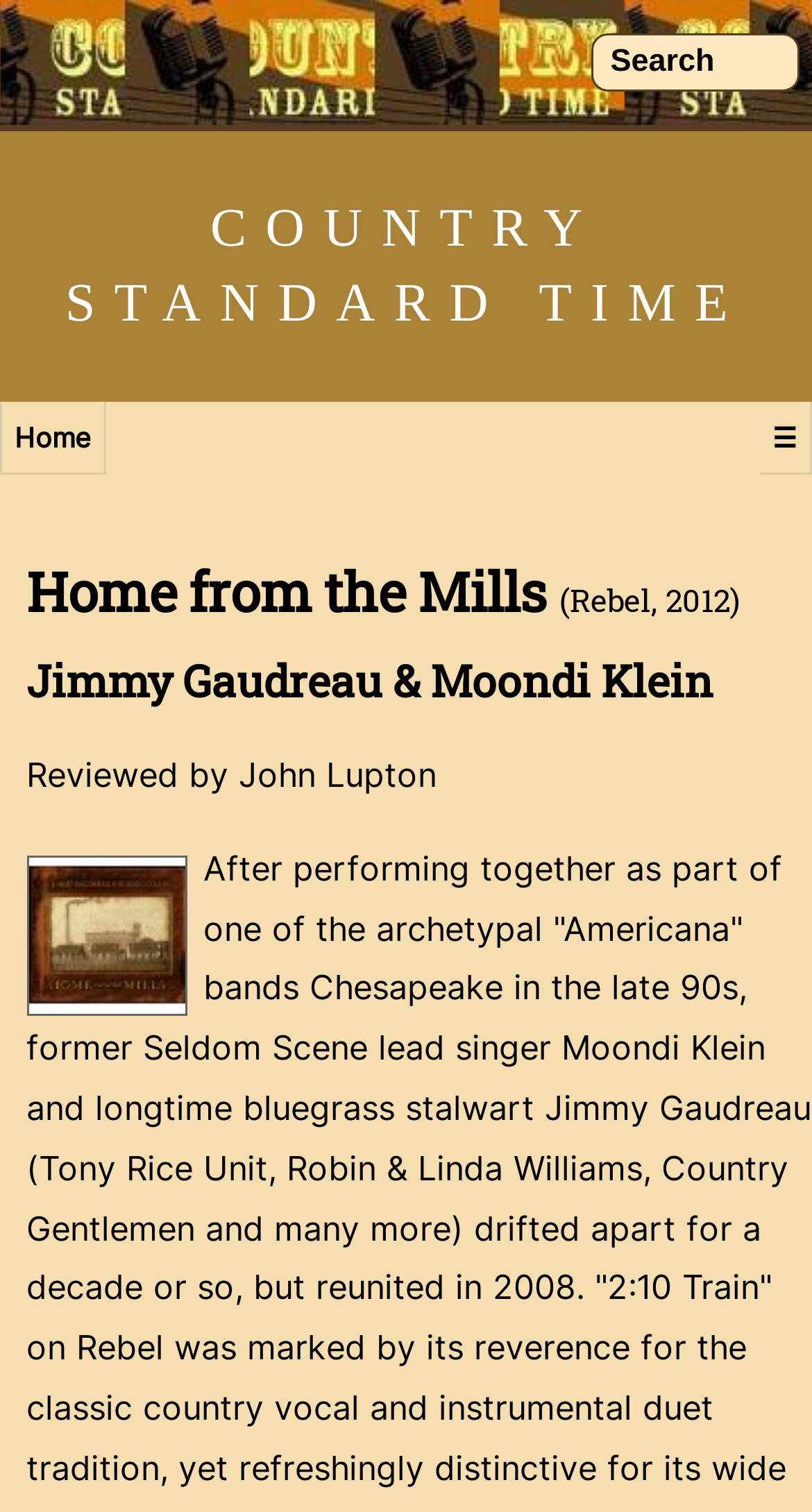Calculate the bounding box coordinates of the UI element given the description: "Home".

[0.0, 0.266, 0.131, 0.314]